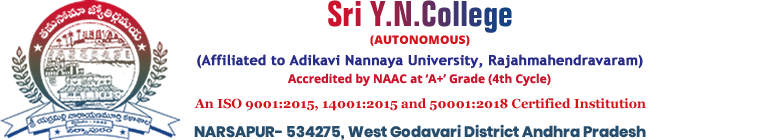What is the grade awarded to the college by NAAC?
Use the image to give a comprehensive and detailed response to the question.

The header of the college's logo mentions that the college is accredited by NAAC with an 'A' grade, reflecting its commitment to quality education.